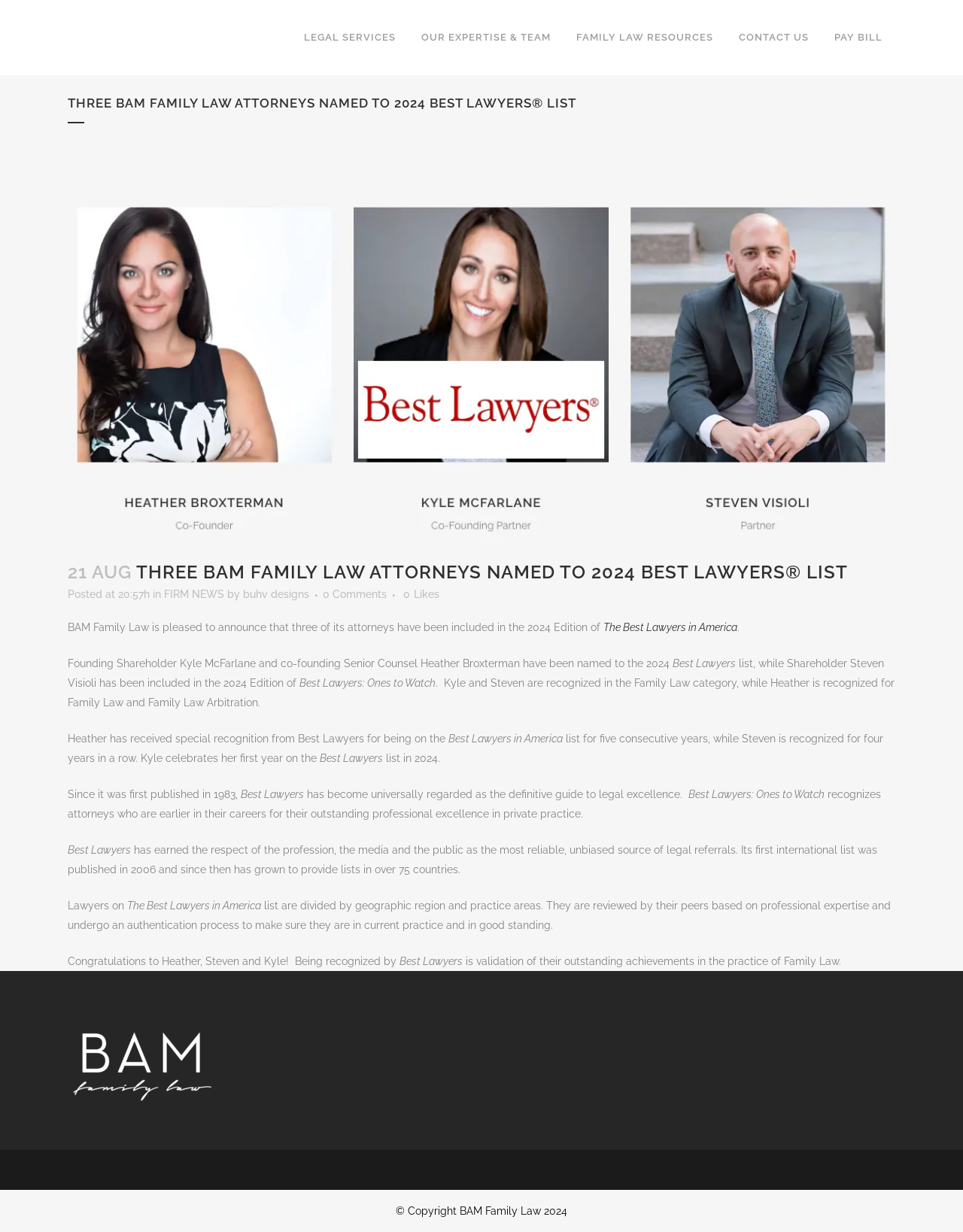What is the purpose of the Best Lawyers: Ones to Watch list?
Based on the screenshot, provide your answer in one word or phrase.

Recognize attorneys early in their careers